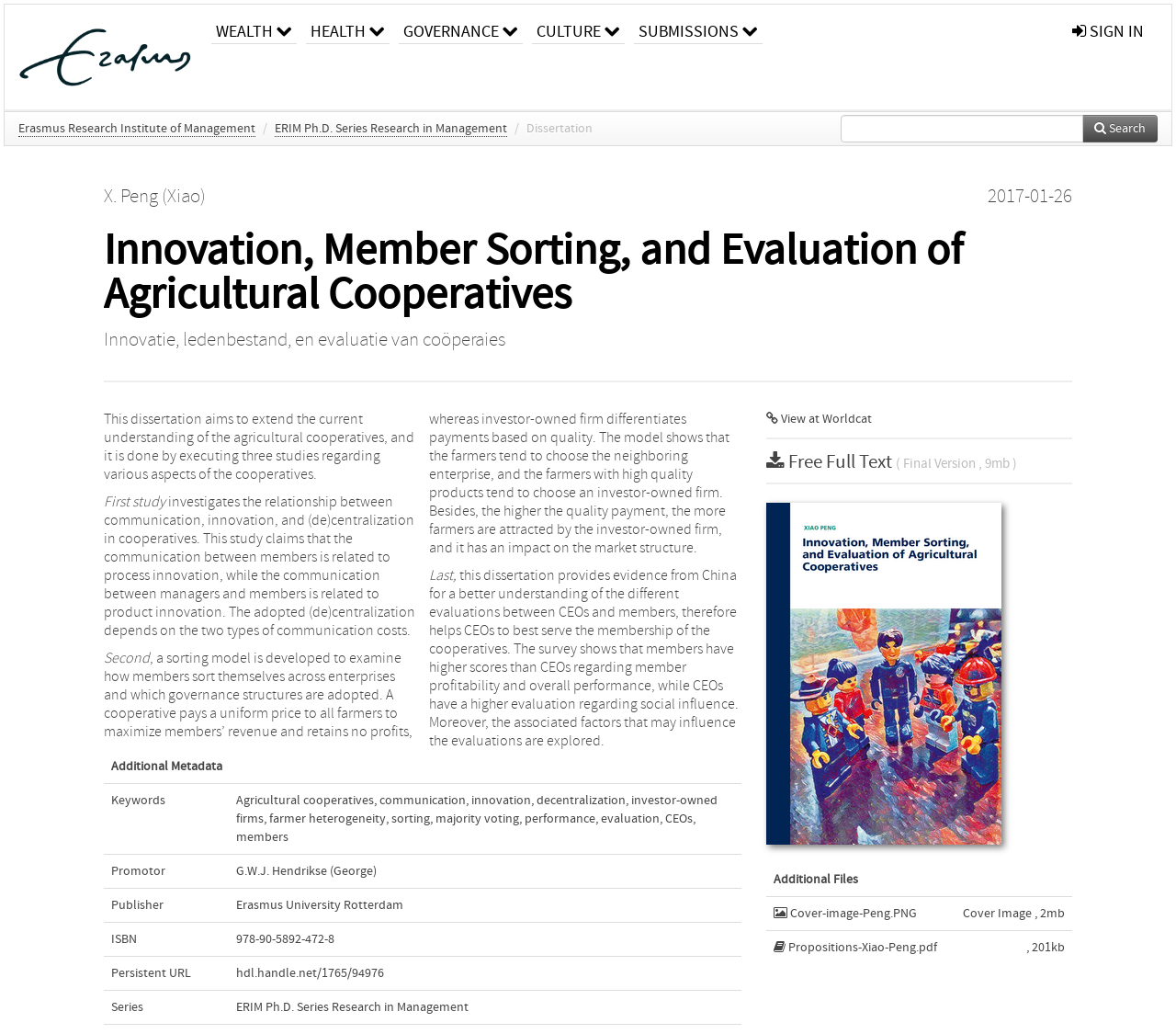Identify the bounding box coordinates of the element to click to follow this instruction: 'Search for a specific term'. Ensure the coordinates are four float values between 0 and 1, provided as [left, top, right, bottom].

[0.92, 0.111, 0.984, 0.138]